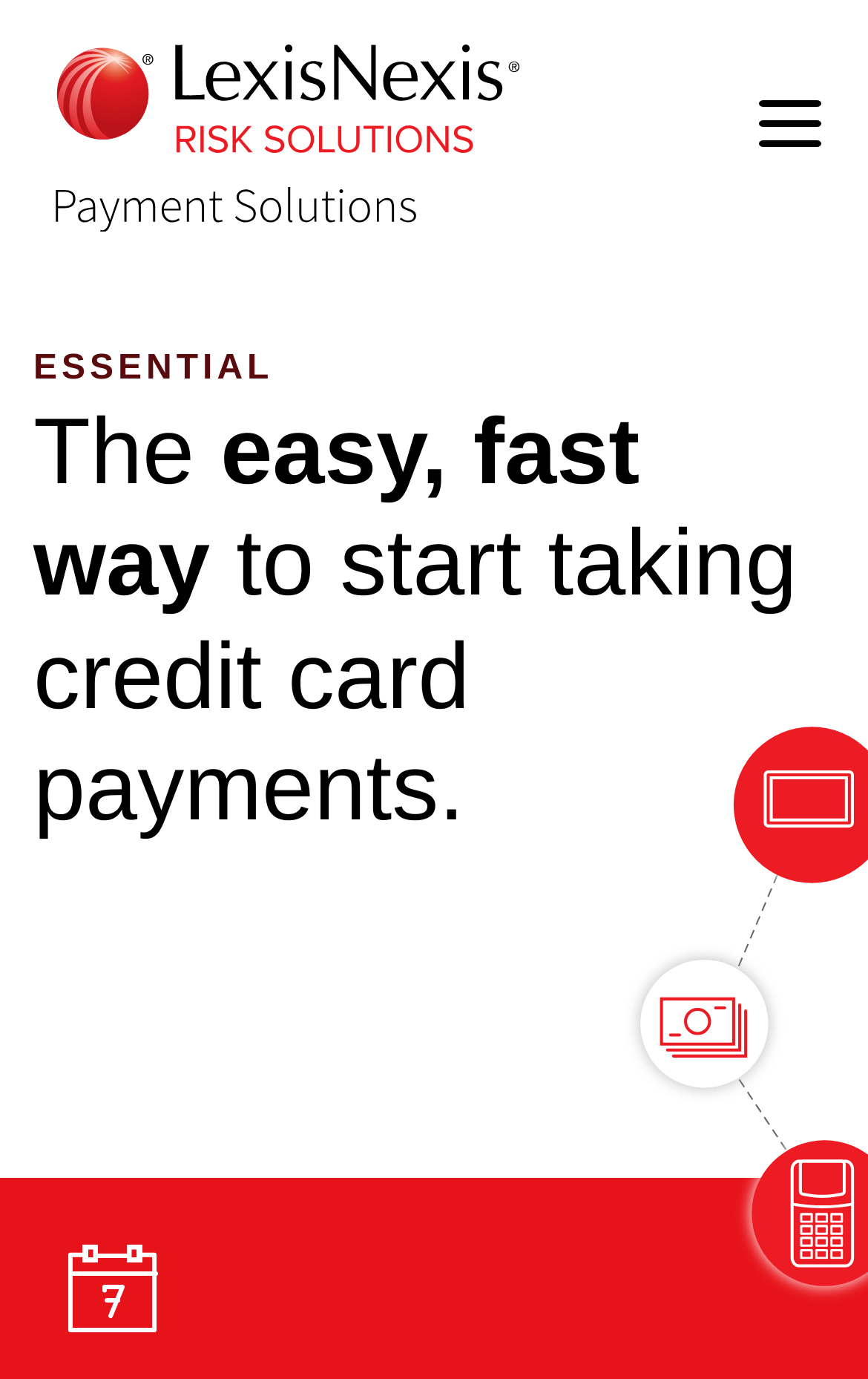Please find and generate the text of the main header of the webpage.

The easy, fast way to start taking credit card payments.